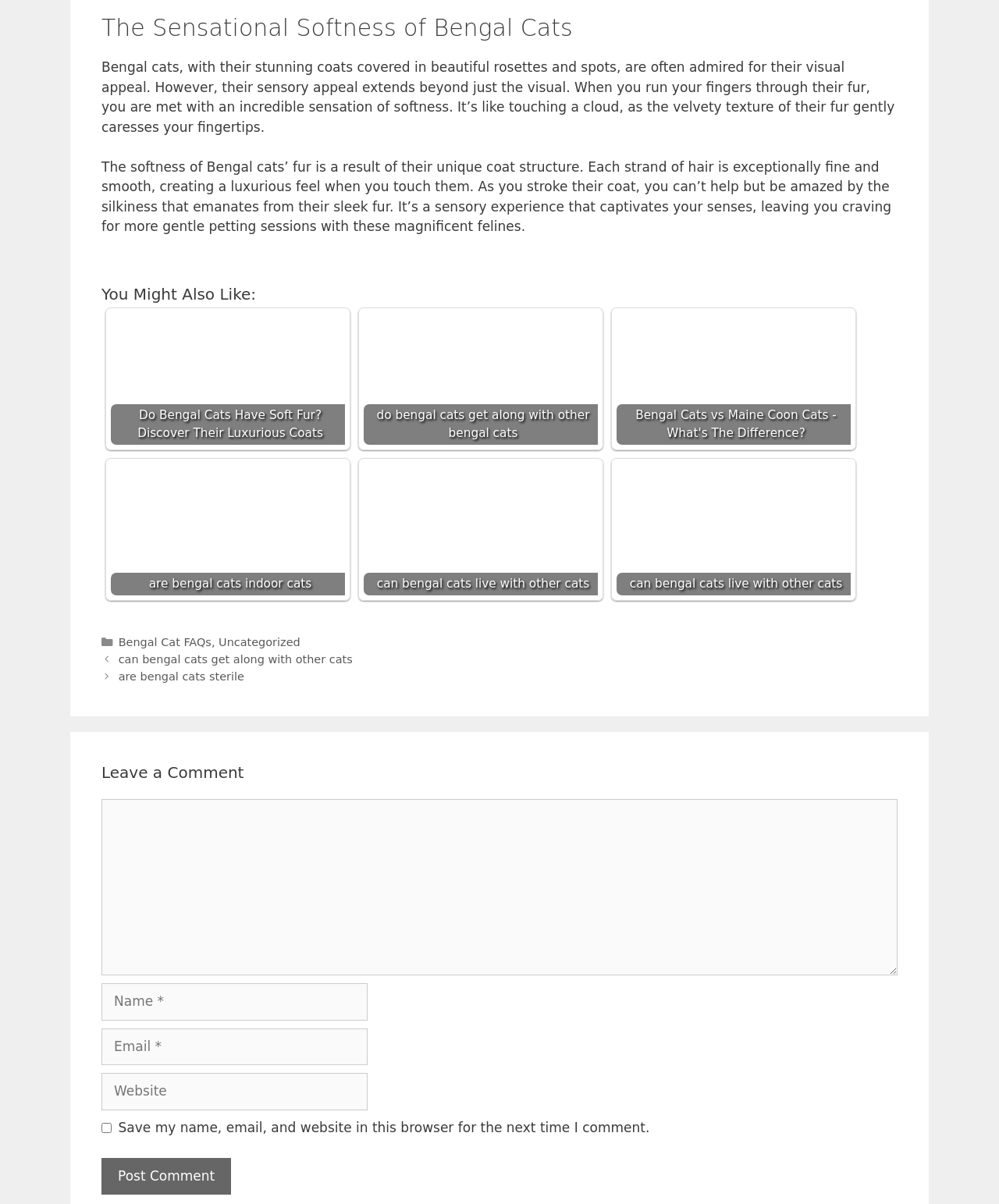Show the bounding box coordinates for the HTML element described as: "Uncategorized".

[0.219, 0.528, 0.301, 0.539]